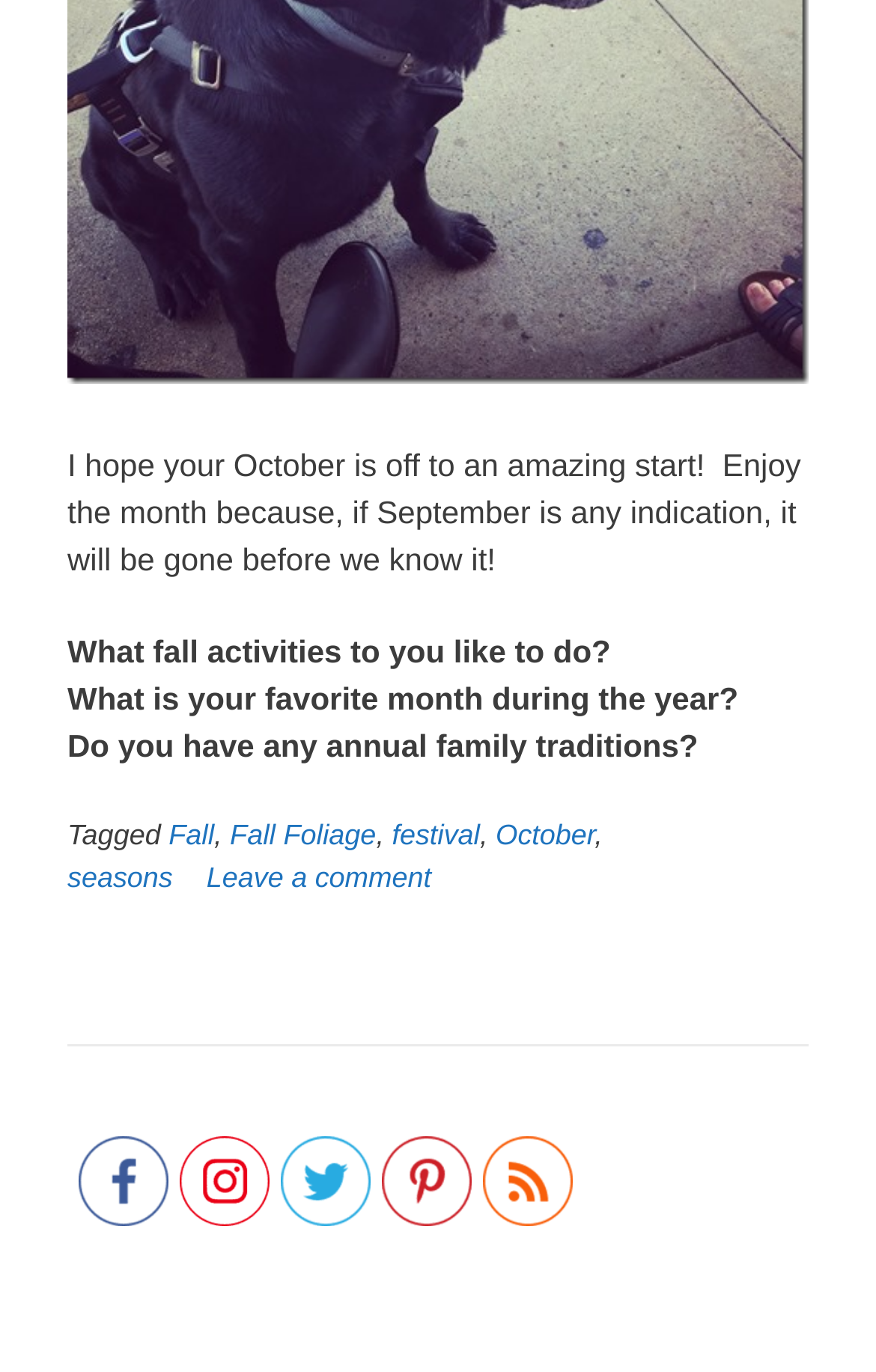From the webpage screenshot, identify the region described by Fall Foliage. Provide the bounding box coordinates as (top-left x, top-left y, bottom-right x, bottom-right y), with each value being a floating point number between 0 and 1.

[0.262, 0.598, 0.429, 0.621]